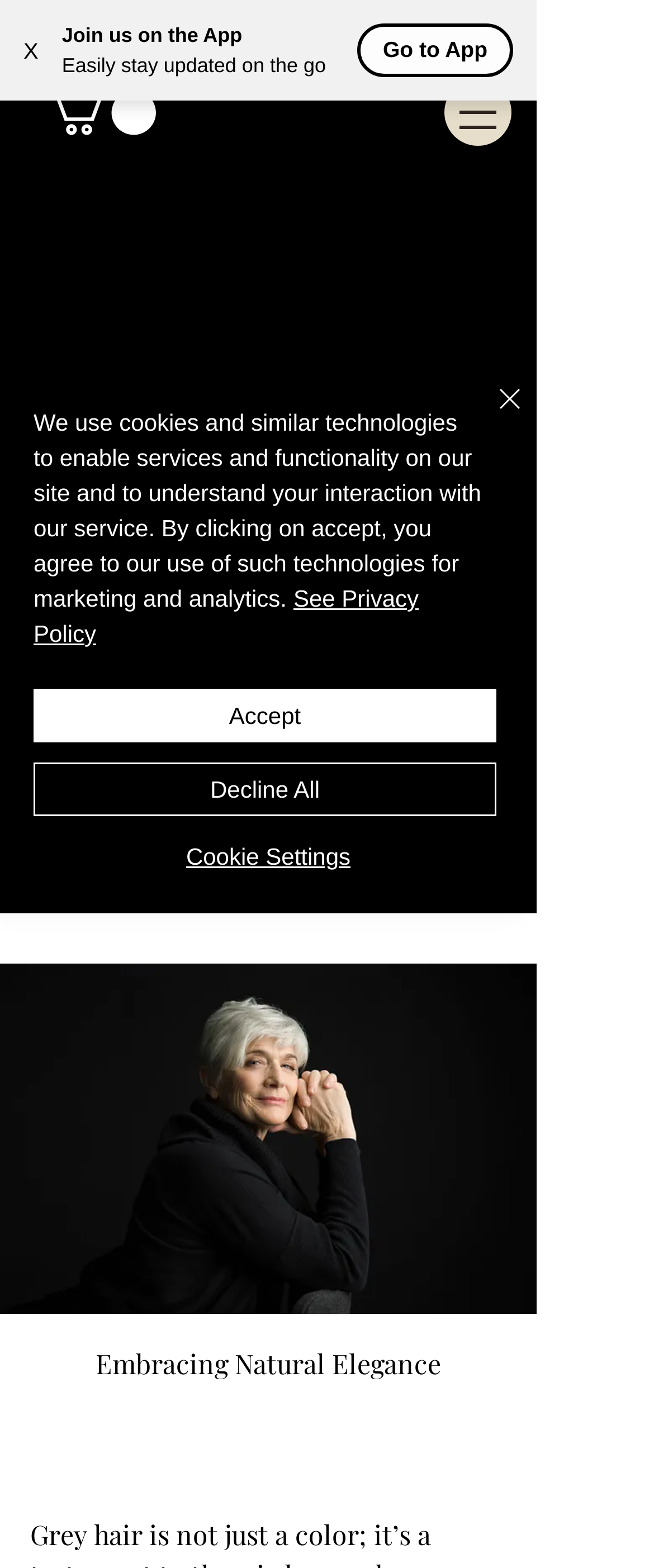Show the bounding box coordinates for the HTML element described as: "Mila Tash".

[0.154, 0.418, 0.441, 0.439]